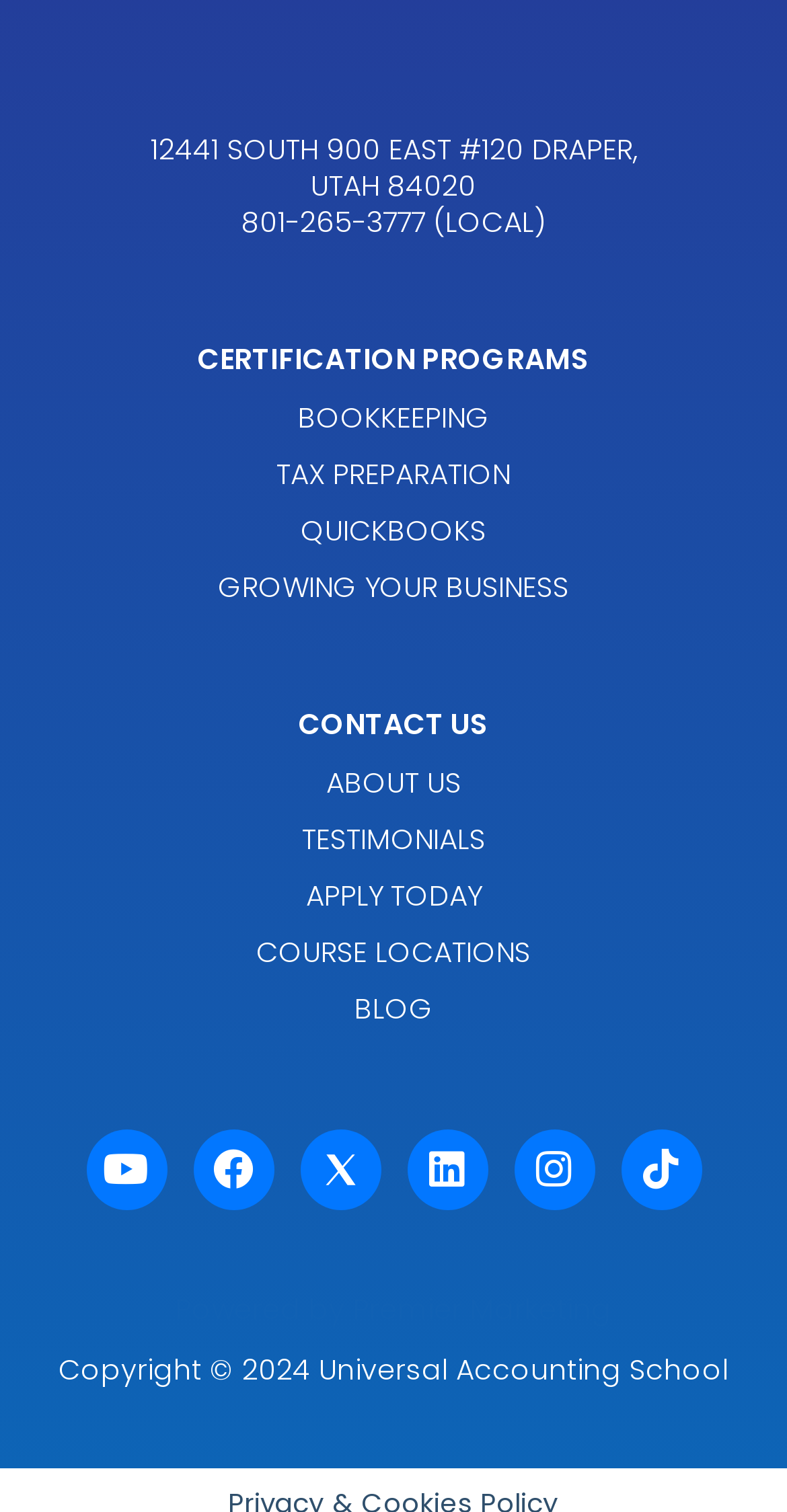What is the copyright year of Universal Accounting School's website?
Please use the image to provide a one-word or short phrase answer.

2024